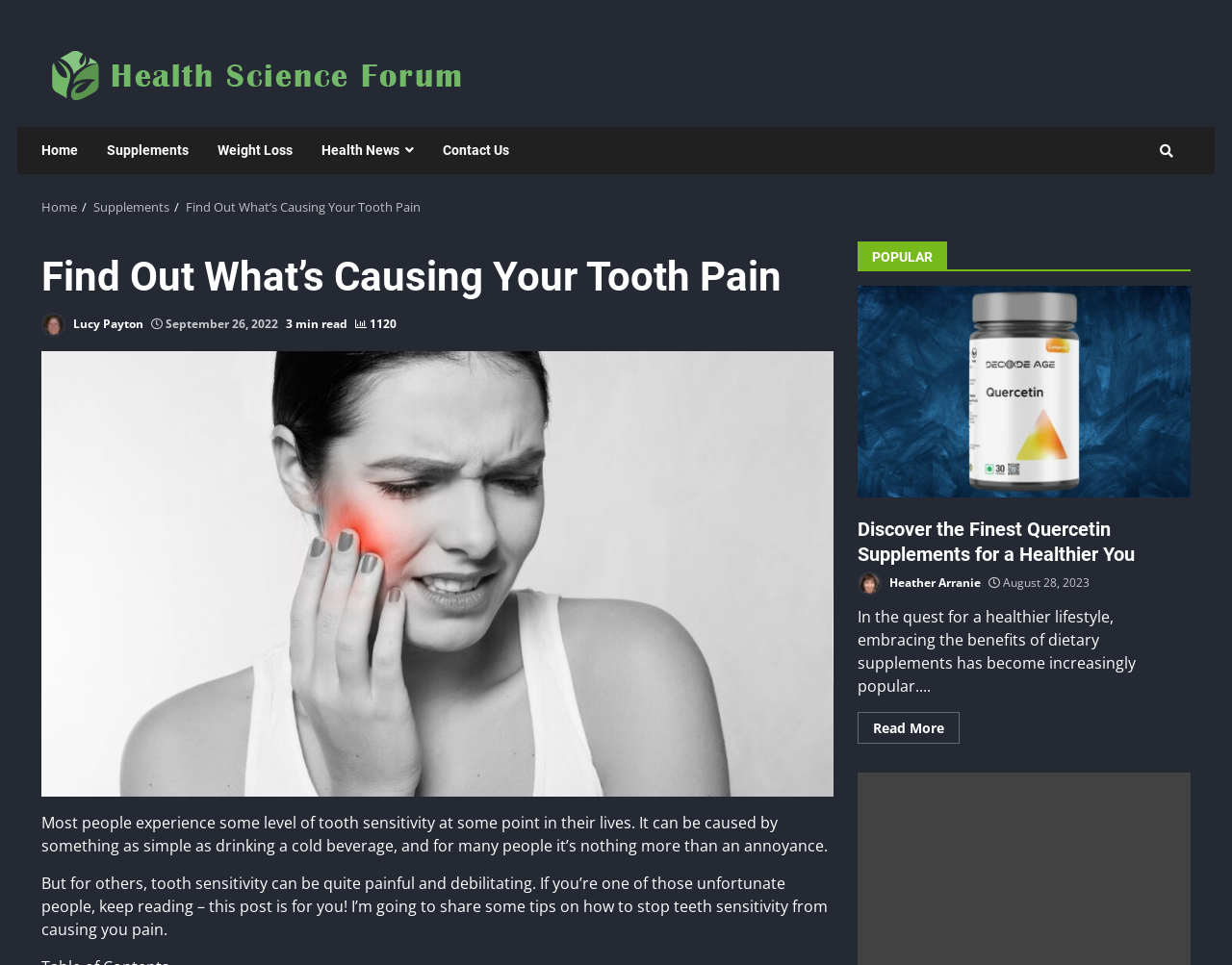Specify the bounding box coordinates of the area that needs to be clicked to achieve the following instruction: "Read more about 'Discover the Finest Quercetin Supplements for a Healthier You'".

[0.696, 0.537, 0.921, 0.587]